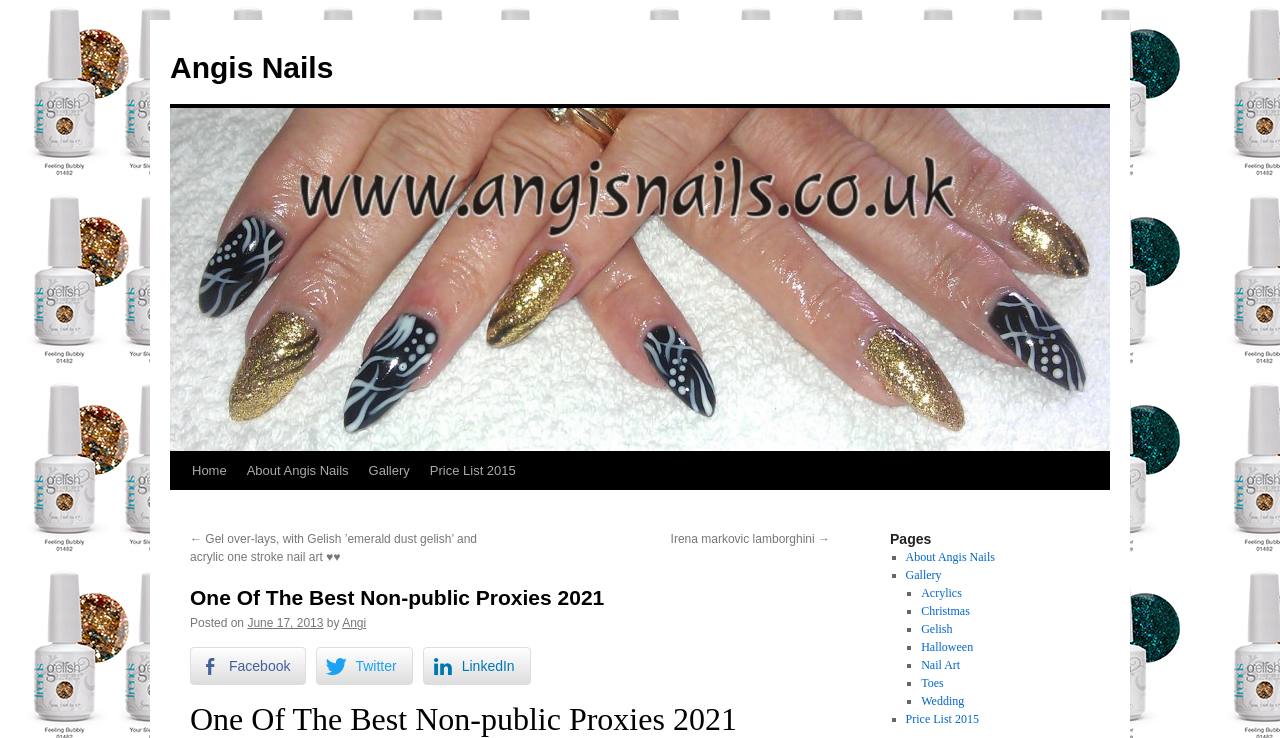Given the element description, predict the bounding box coordinates in the format (top-left x, top-left y, bottom-right x, bottom-right y). Make sure all values are between 0 and 1. Here is the element description: June 17, 2013

[0.193, 0.835, 0.253, 0.854]